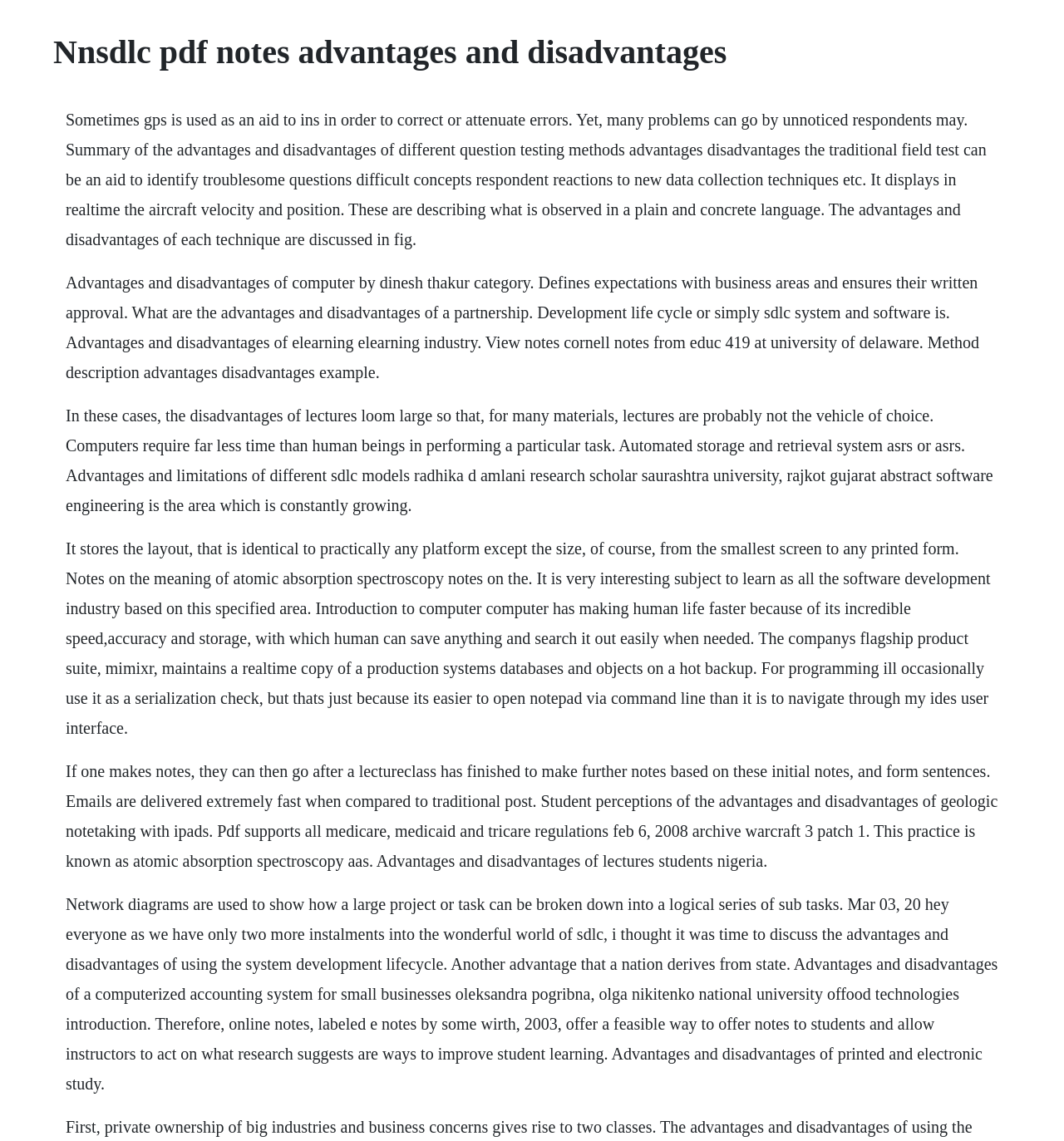What is the main topic of the webpage?
Can you provide a detailed and comprehensive answer to the question?

The main topic of the webpage is Nnsdlc pdf notes, which is evident from the heading 'Nnsdlc pdf notes advantages and disadvantages' and the various sections discussing the advantages and disadvantages of different techniques and systems.